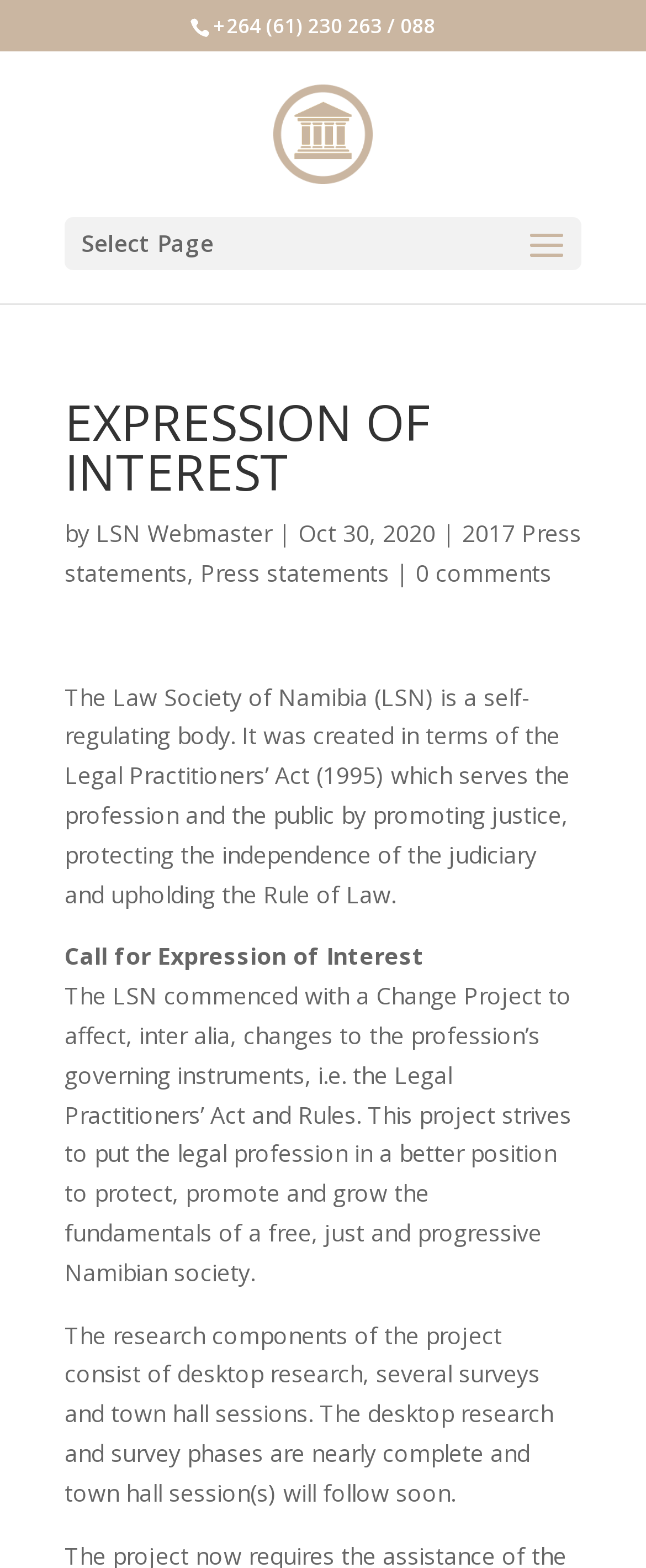Could you please study the image and provide a detailed answer to the question:
Who is the webmaster of LSN?

I found the webmaster of LSN by looking at the link element with the bounding box coordinates [0.149, 0.33, 0.421, 0.35] which contains the text 'LSN Webmaster'.